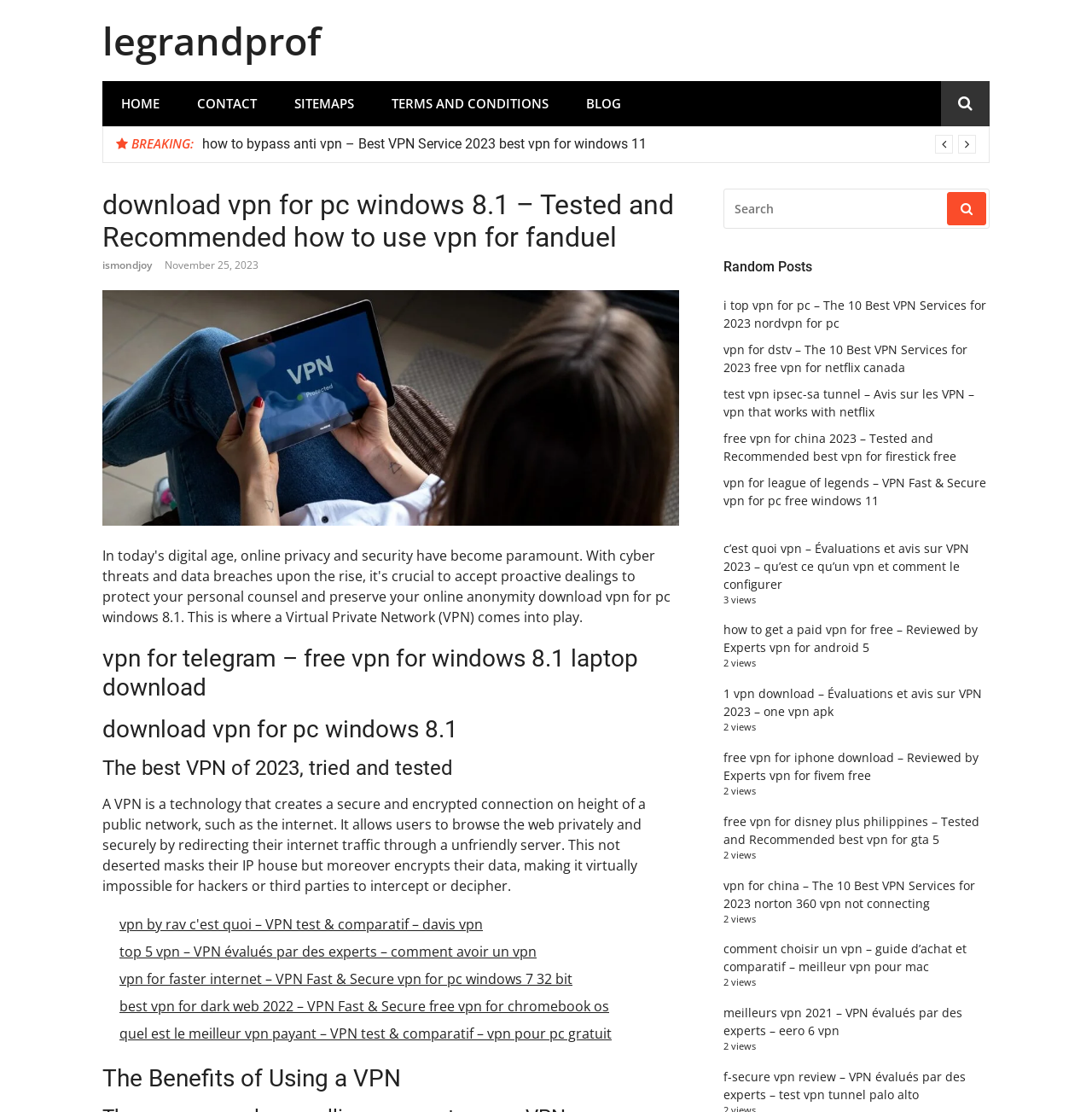Identify the bounding box coordinates of the clickable region to carry out the given instruction: "follow the link 'titillating'".

None